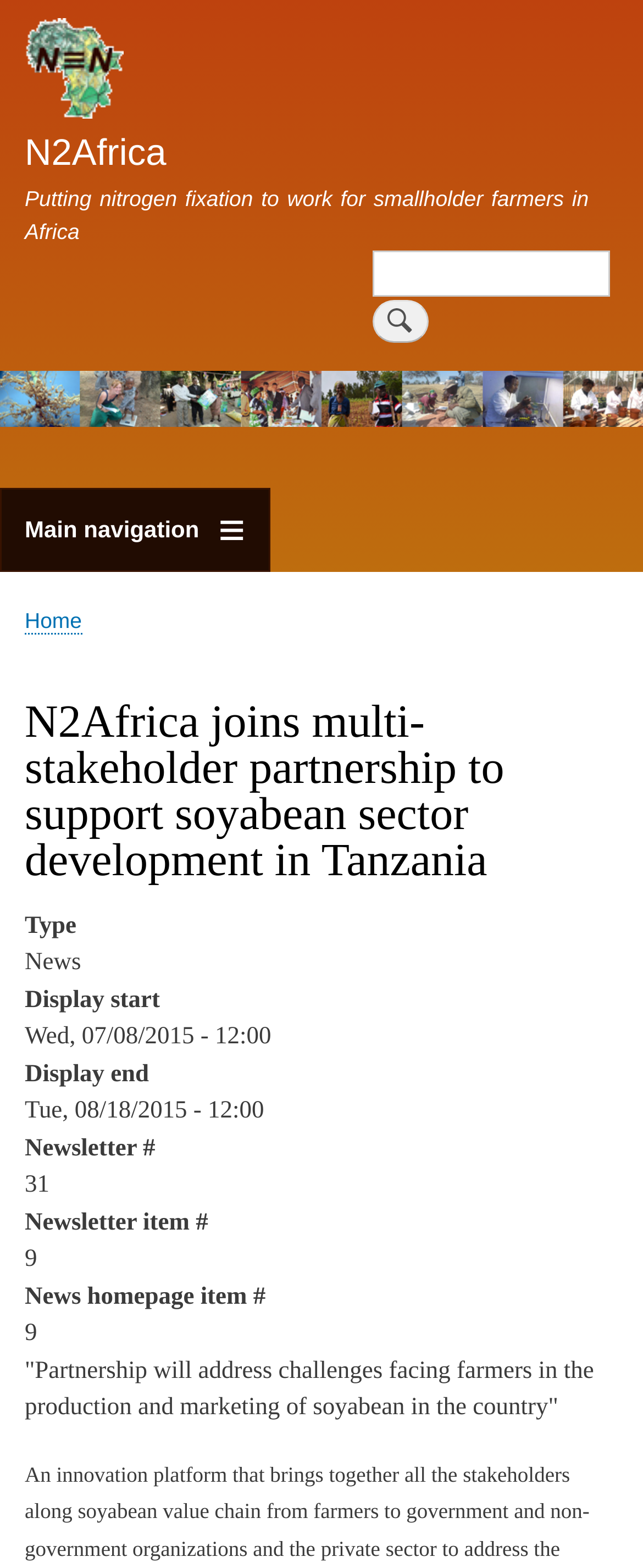Respond with a single word or phrase:
What is the main topic of the news item?

Partnership for soyabean sector development